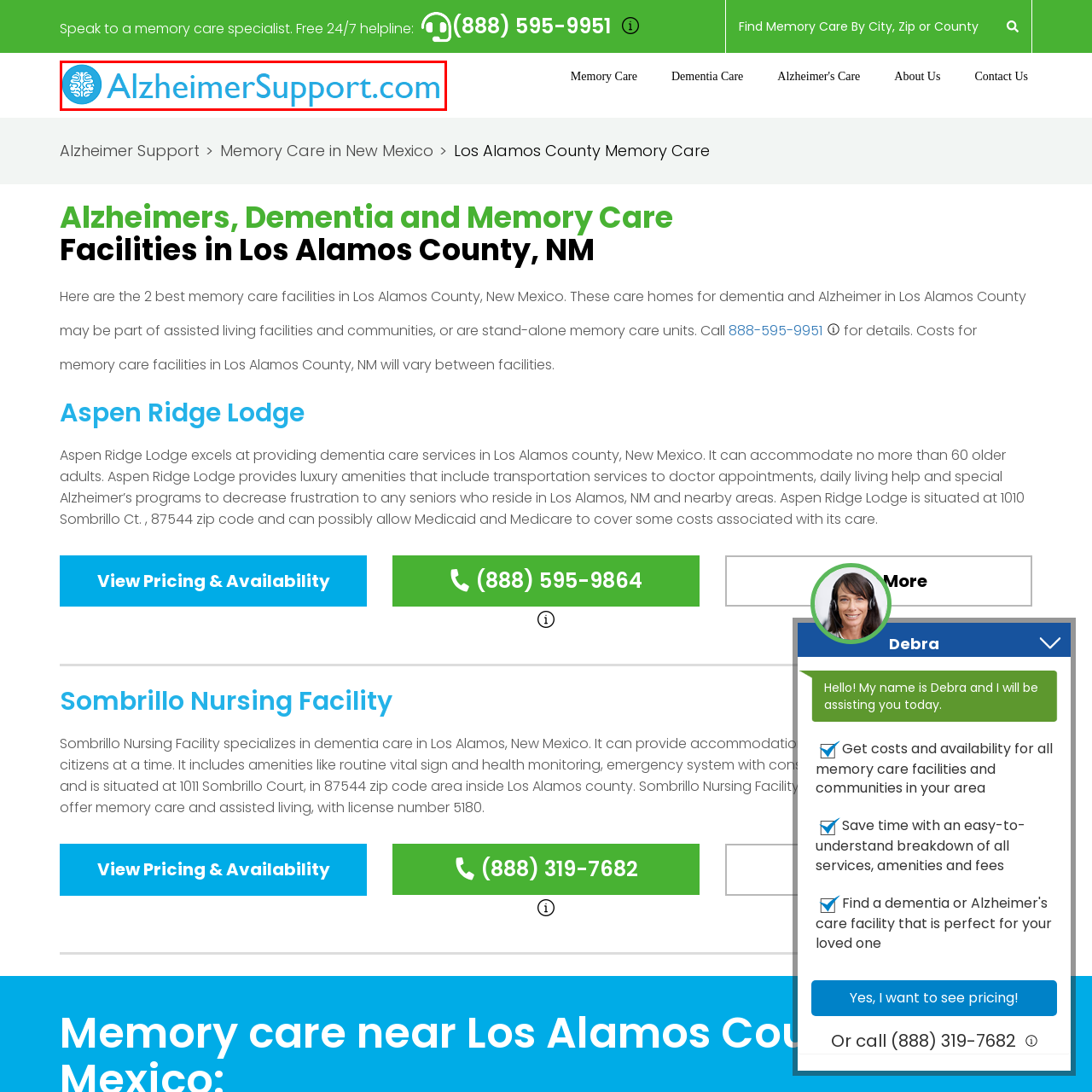What color is the logo?
Inspect the image enclosed in the red bounding box and provide a thorough answer based on the information you see.

The caption states that the logo is designed with a soothing blue color, which conveys trust and calmness, indicating that the color of the logo is blue.